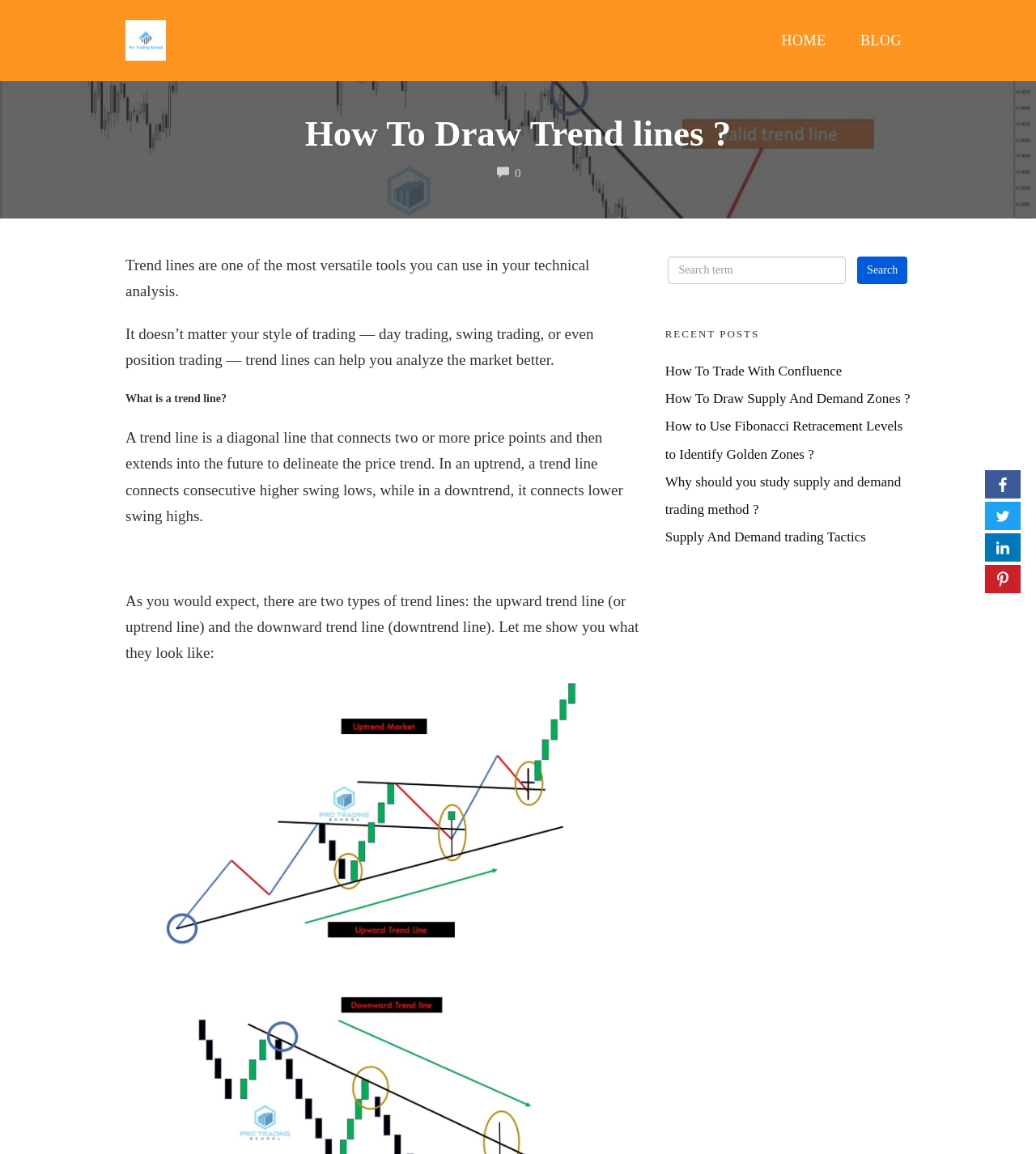Please locate the clickable area by providing the bounding box coordinates to follow this instruction: "View recent post 'How To Trade With Confluence'".

[0.642, 0.315, 0.813, 0.328]